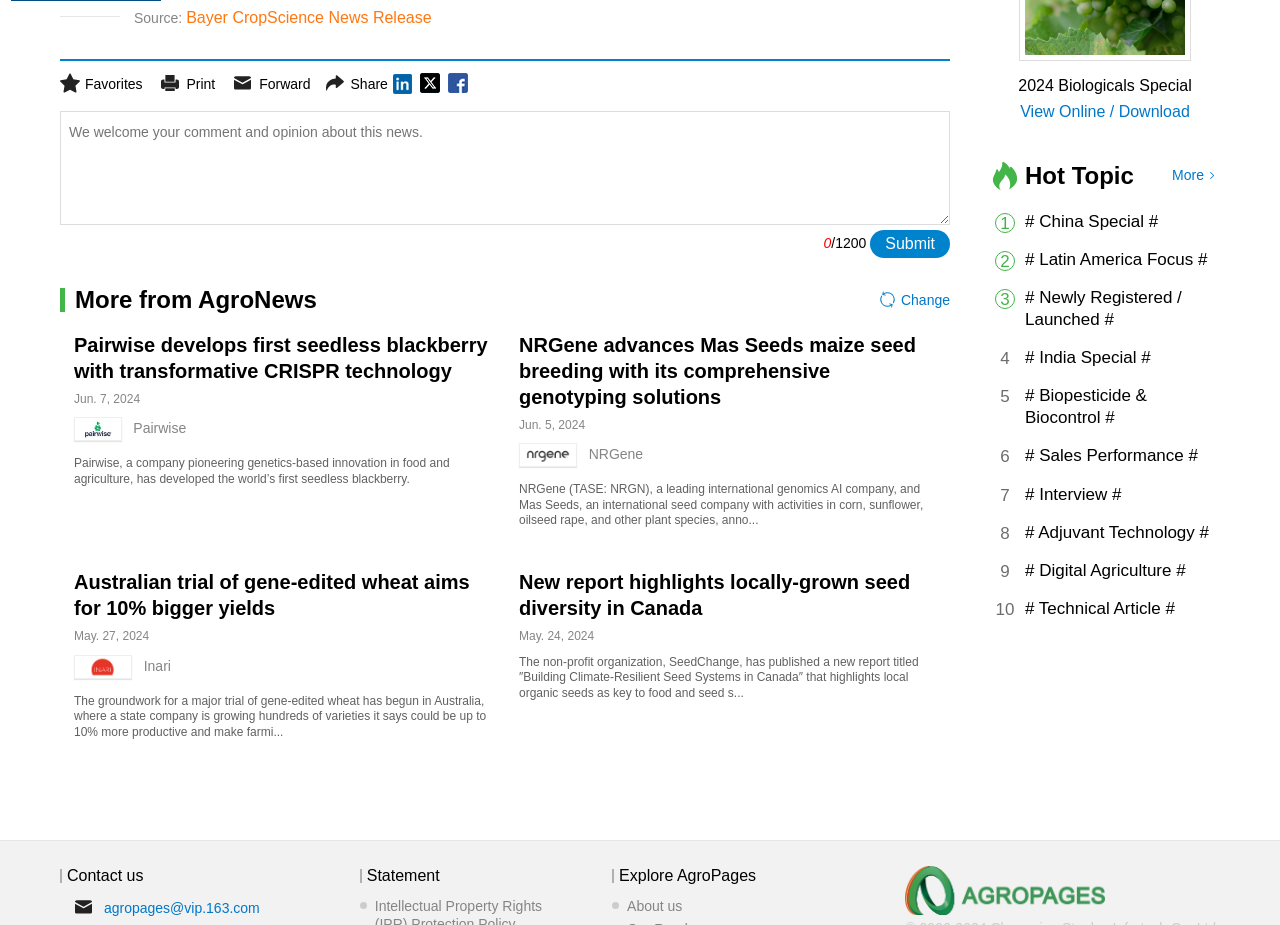Mark the bounding box of the element that matches the following description: "# Interview #".

[0.801, 0.523, 0.953, 0.547]